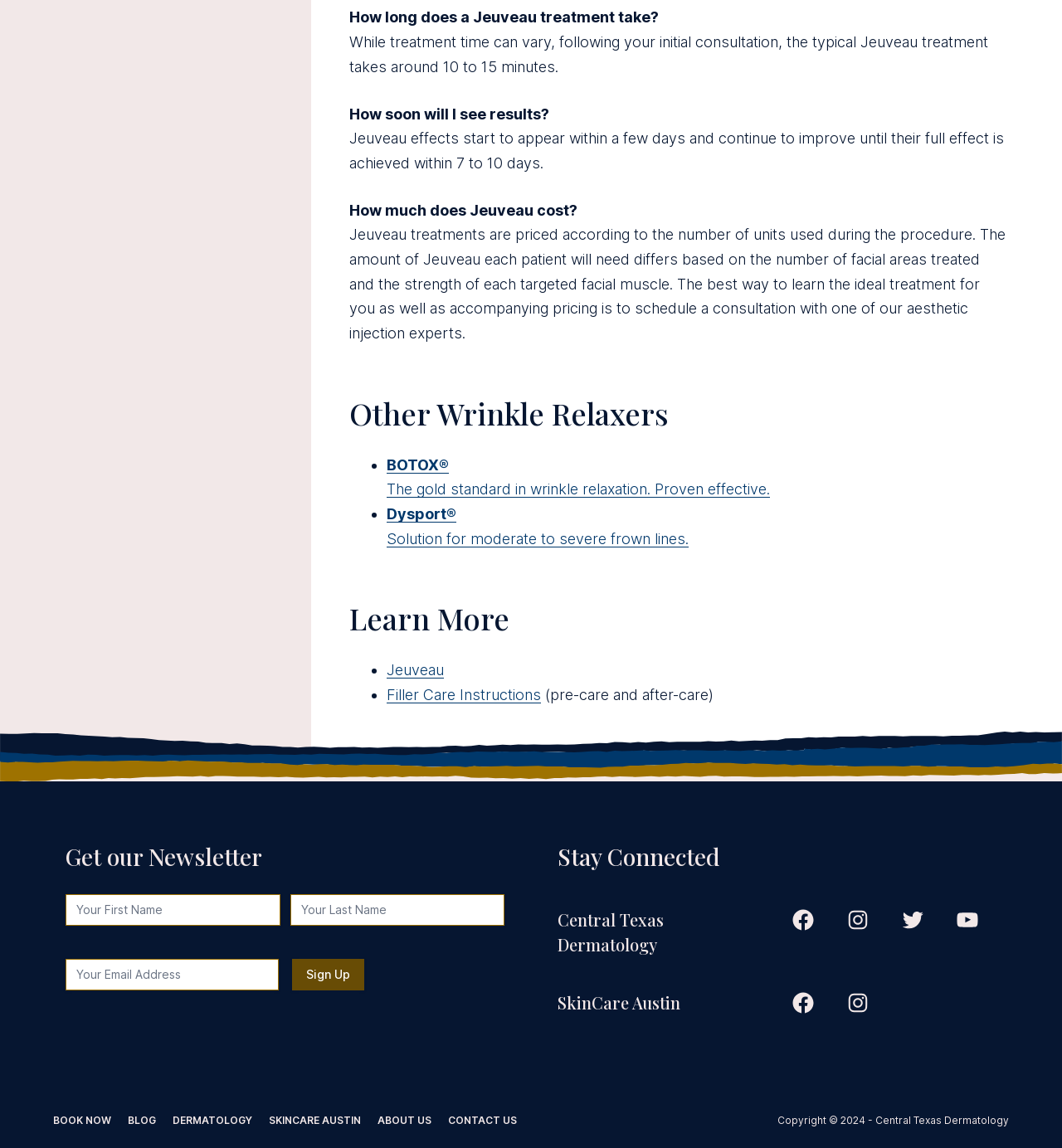Use a single word or phrase to respond to the question:
What is the name of the newsletter?

Not specified